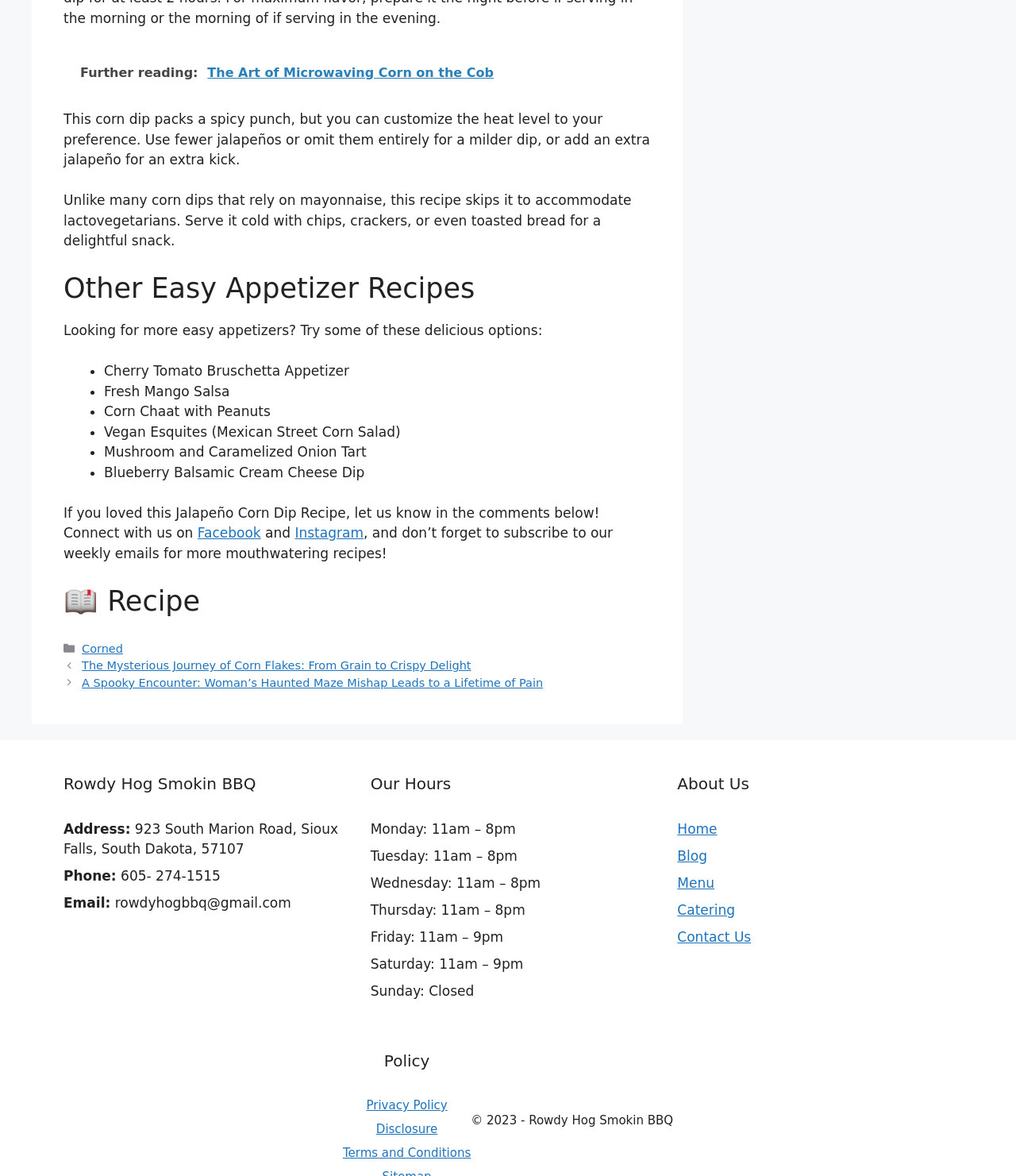Find the bounding box coordinates of the clickable area that will achieve the following instruction: "Get directions to 'Rowdy Hog Smokin BBQ'".

[0.062, 0.698, 0.128, 0.711]